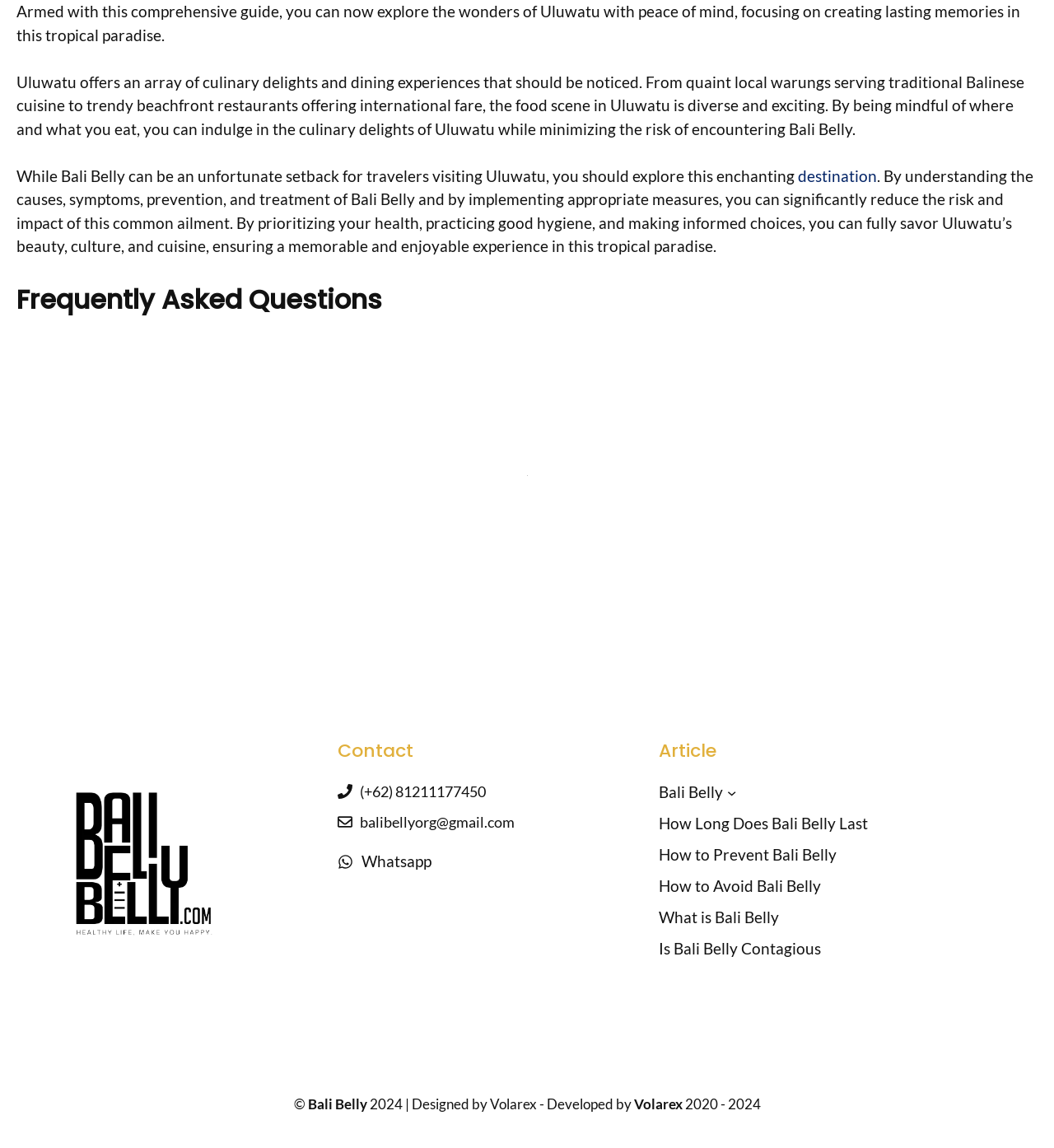Please answer the following question using a single word or phrase: 
What is the name of the company that developed the website?

Volarex